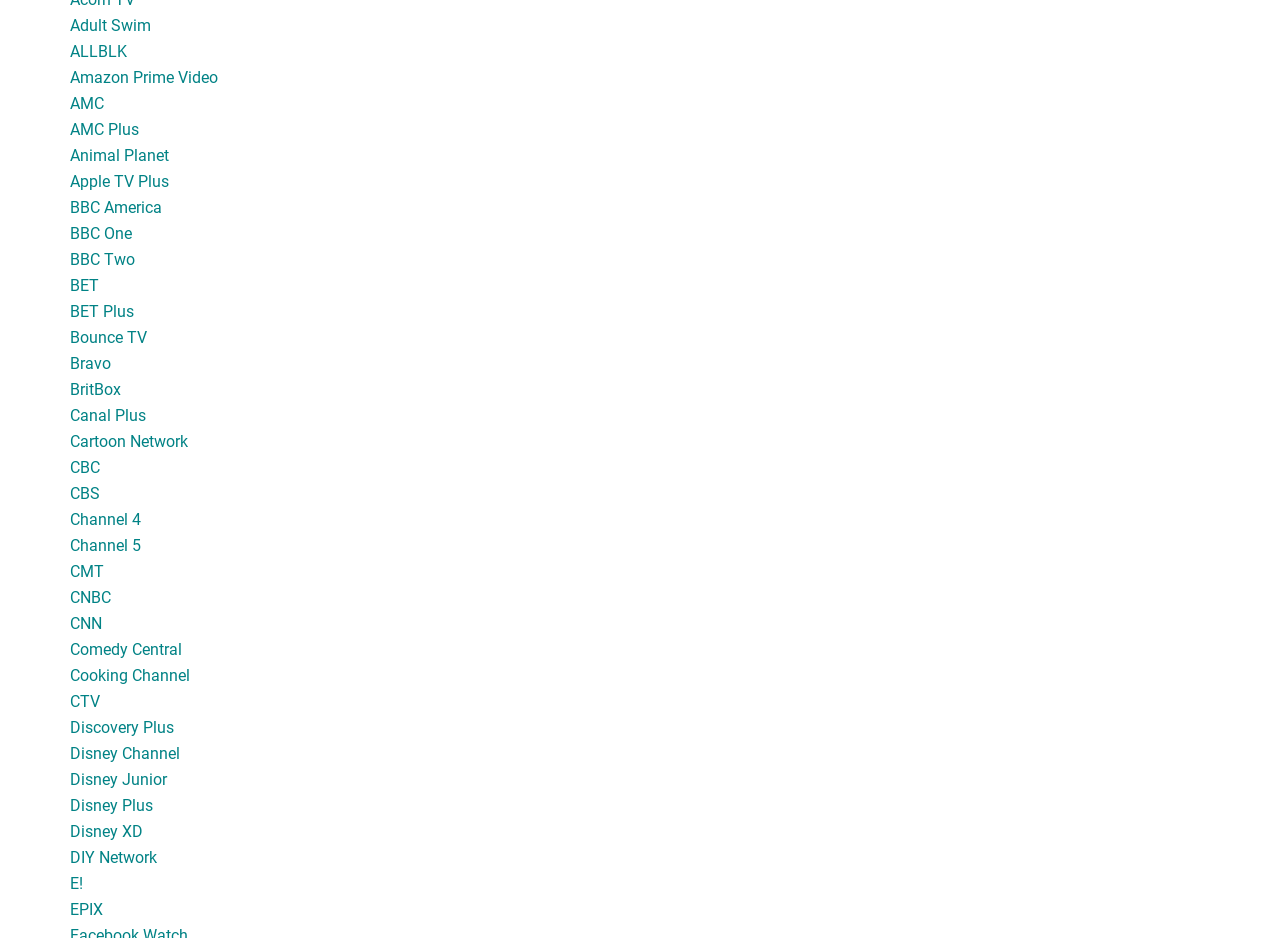How many links start with the letter 'D'? Analyze the screenshot and reply with just one word or a short phrase.

4